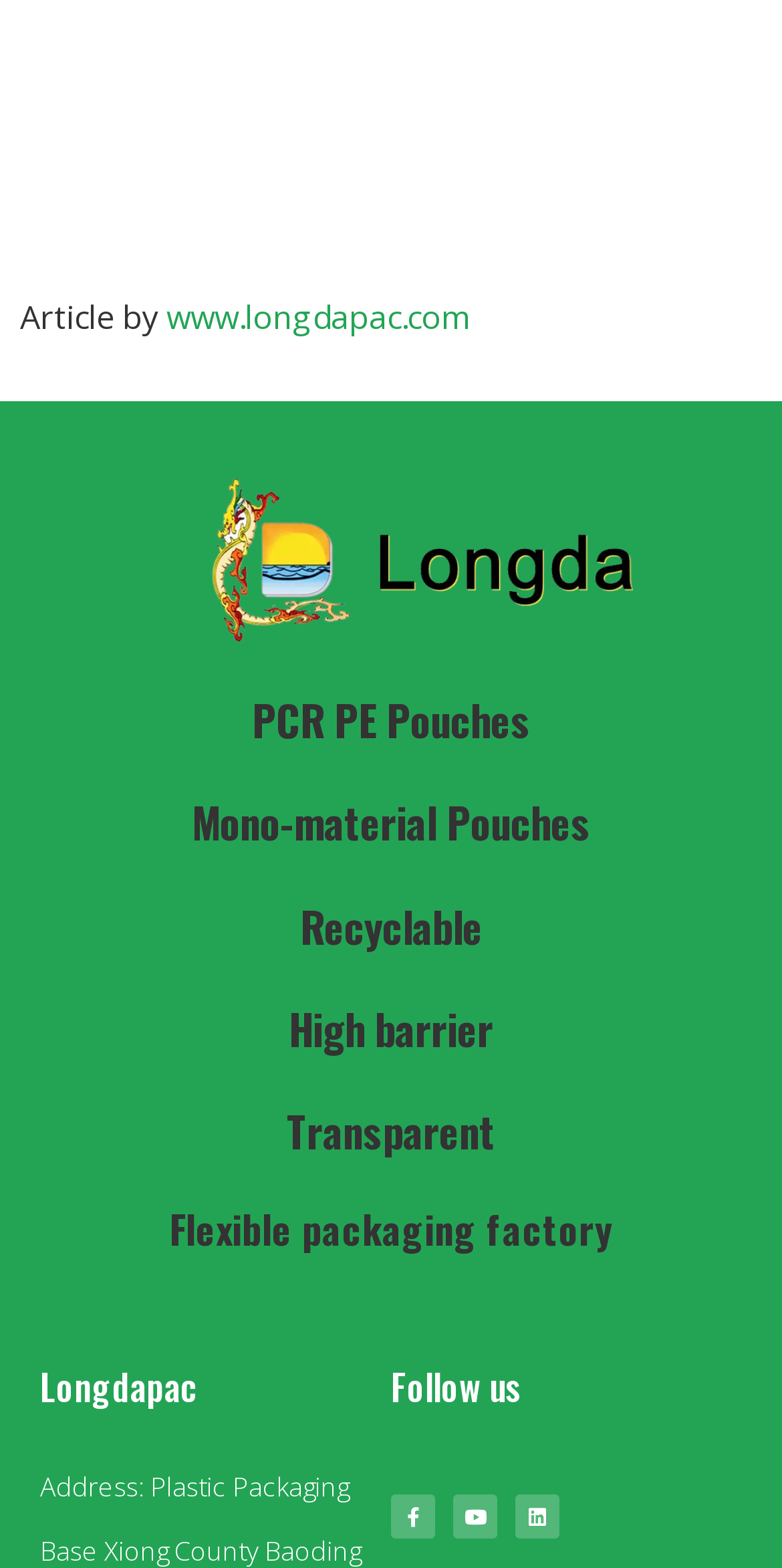What is the name of the company?
Provide an in-depth answer to the question, covering all aspects.

The company name can be found in the link element with the text 'Longdapac' which is also accompanied by an image with the same name, indicating that it is the company's logo or branding.